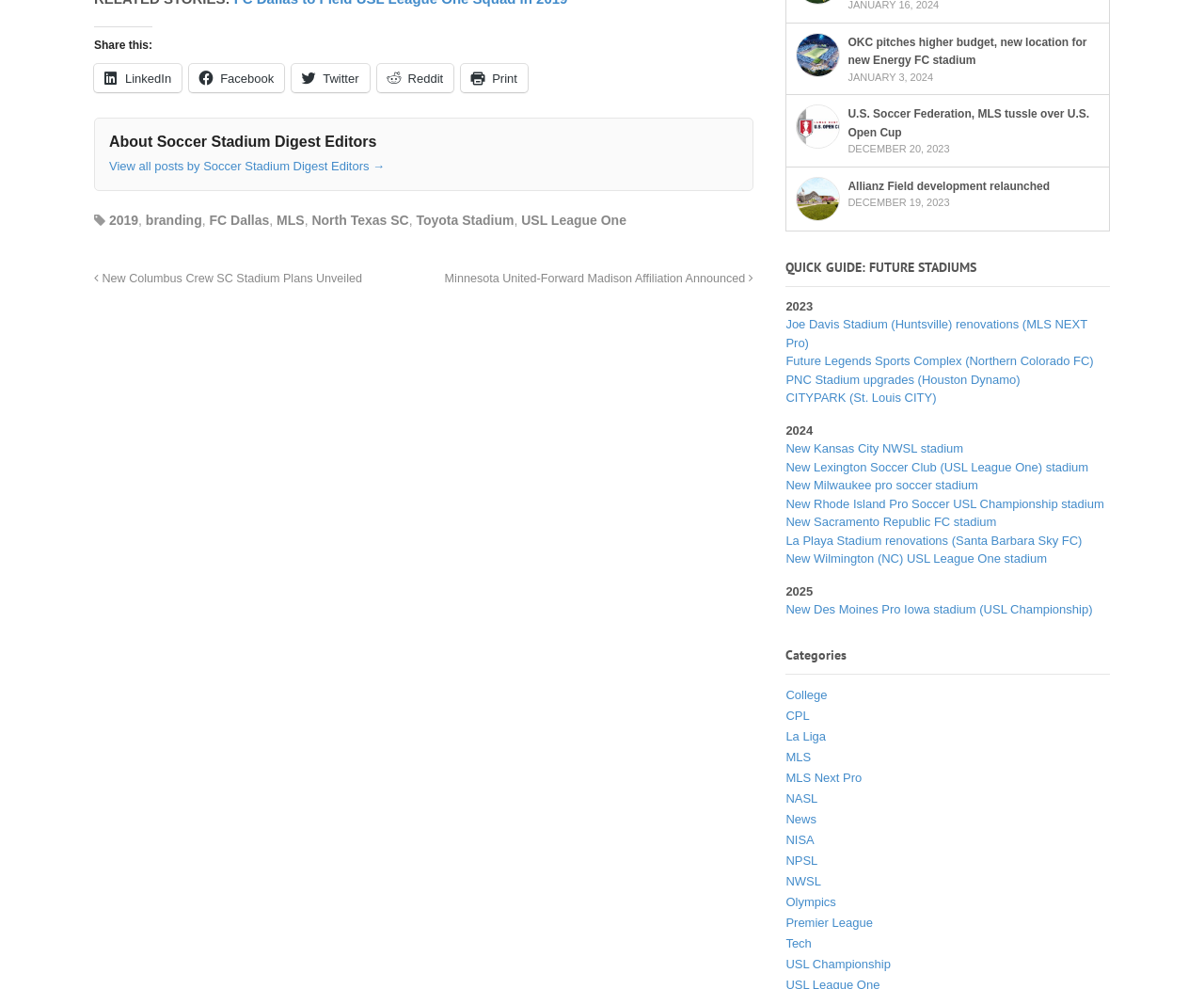Locate the bounding box coordinates of the UI element described by: "Facebook". Provide the coordinates as four float numbers between 0 and 1, formatted as [left, top, right, bottom].

[0.157, 0.064, 0.236, 0.093]